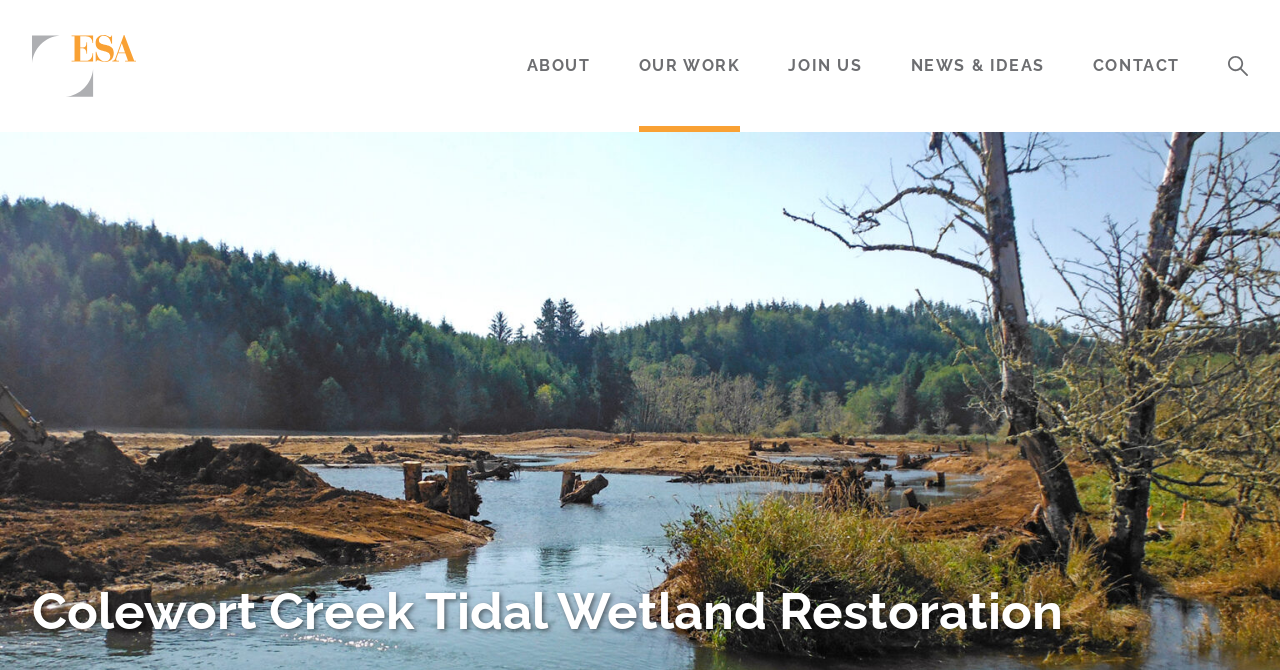Could you locate the bounding box coordinates for the section that should be clicked to accomplish this task: "View 'Natural Resource Management' services".

[0.025, 0.504, 0.23, 0.531]